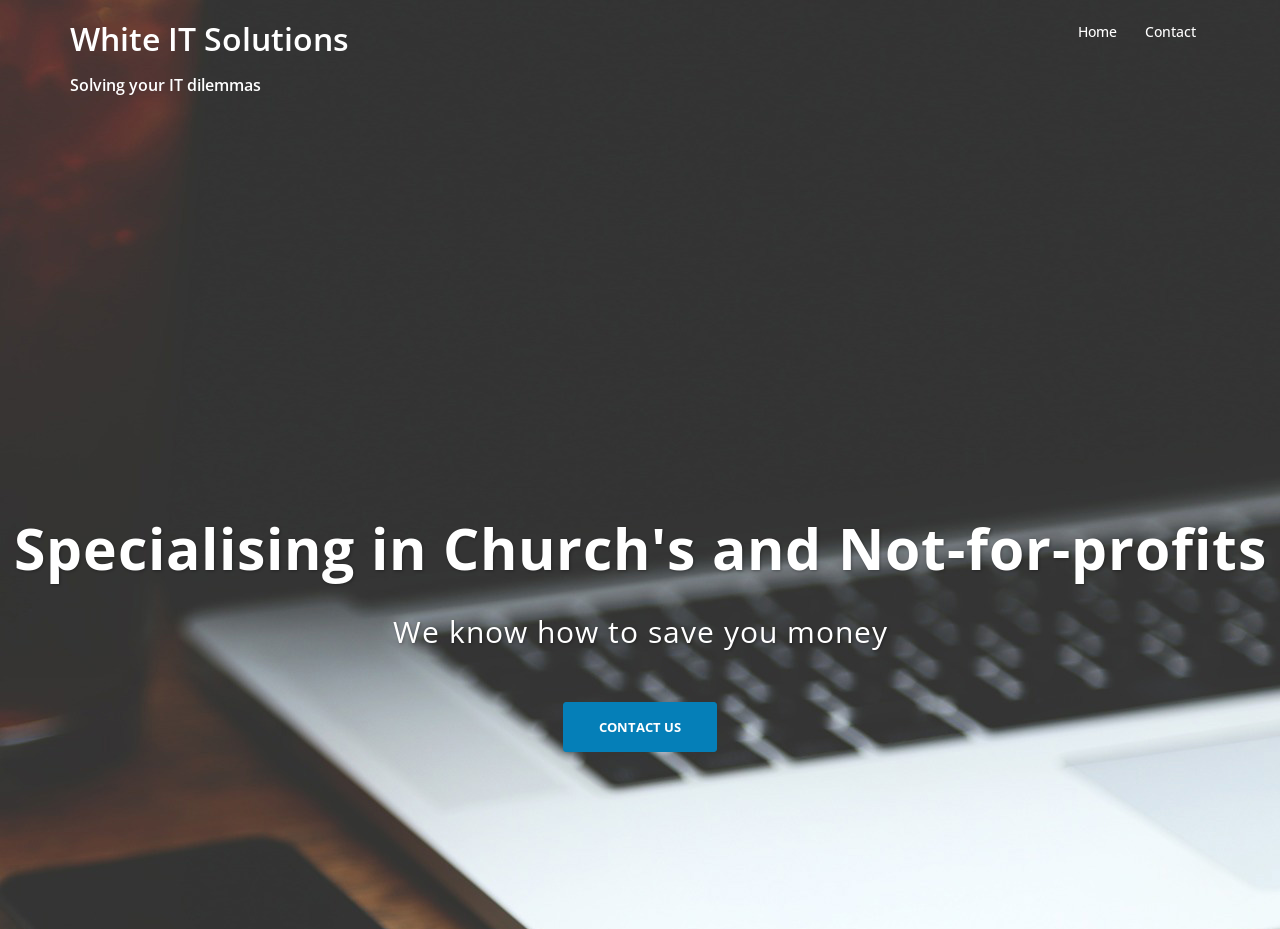Please provide the bounding box coordinates in the format (top-left x, top-left y, bottom-right x, bottom-right y). Remember, all values are floating point numbers between 0 and 1. What is the bounding box coordinate of the region described as: Contact

[0.895, 0.022, 0.934, 0.047]